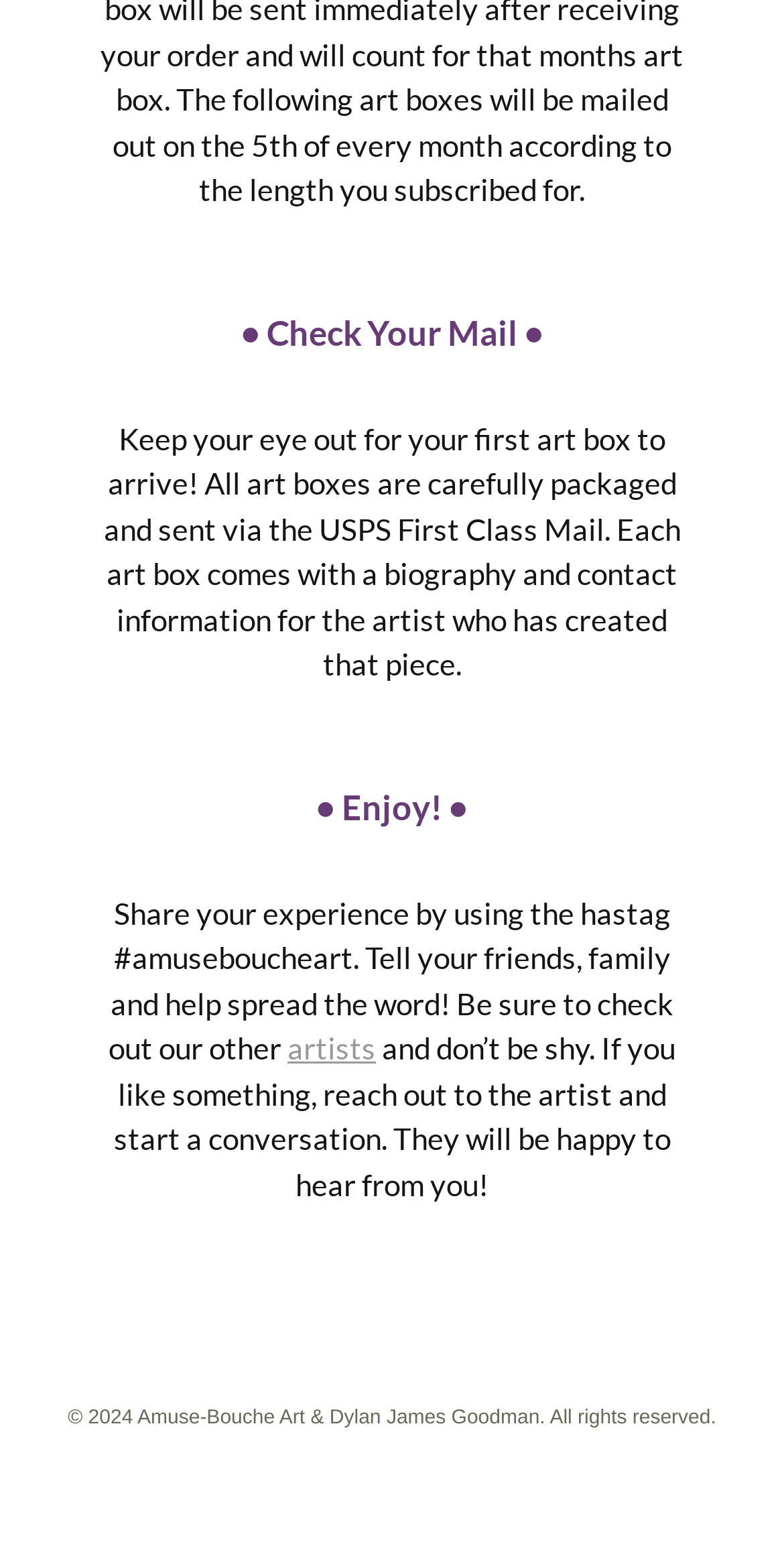Give a short answer to this question using one word or a phrase:
What is the class of mail used for shipping art boxes?

USPS First Class Mail